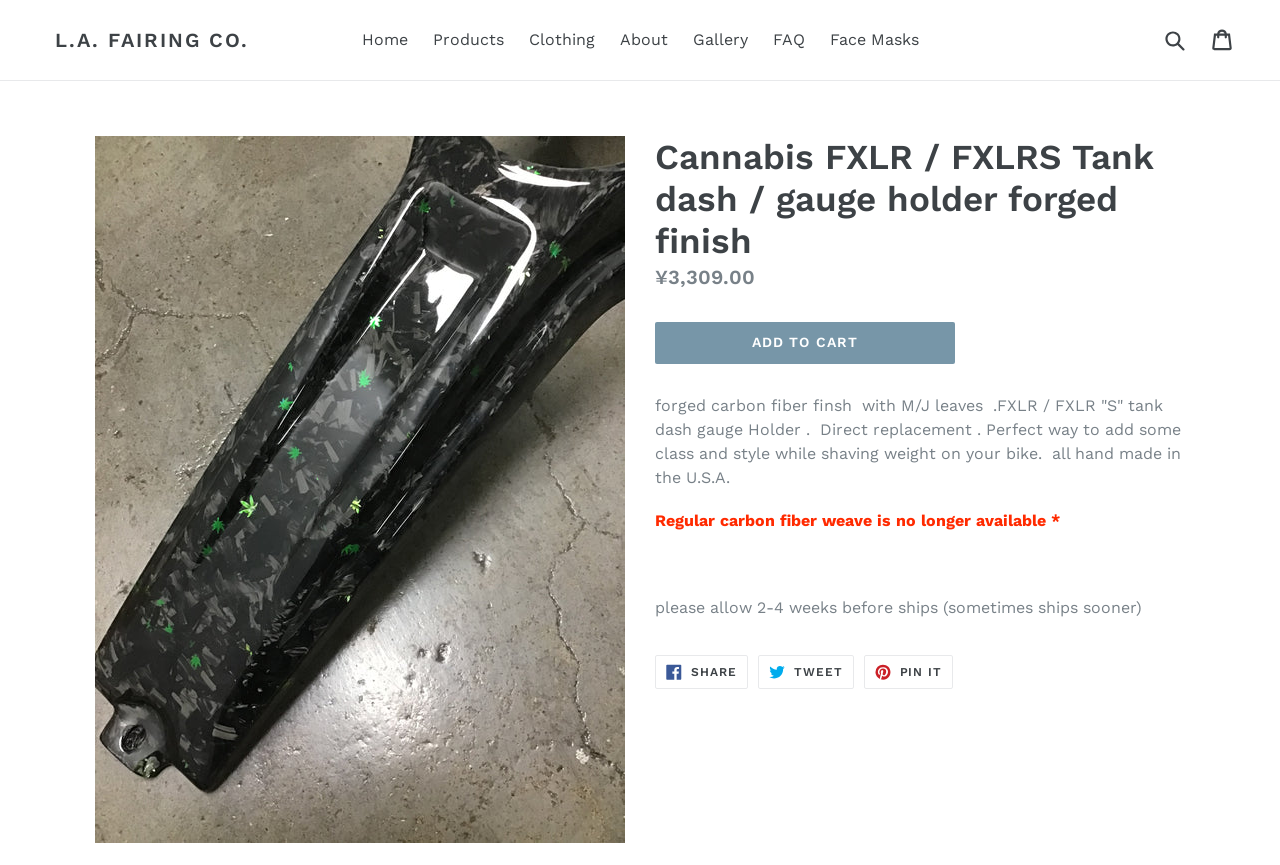Respond to the following question using a concise word or phrase: 
What is the product name?

Cannabis FXLR / FXLRS Tank dash / gauge holder